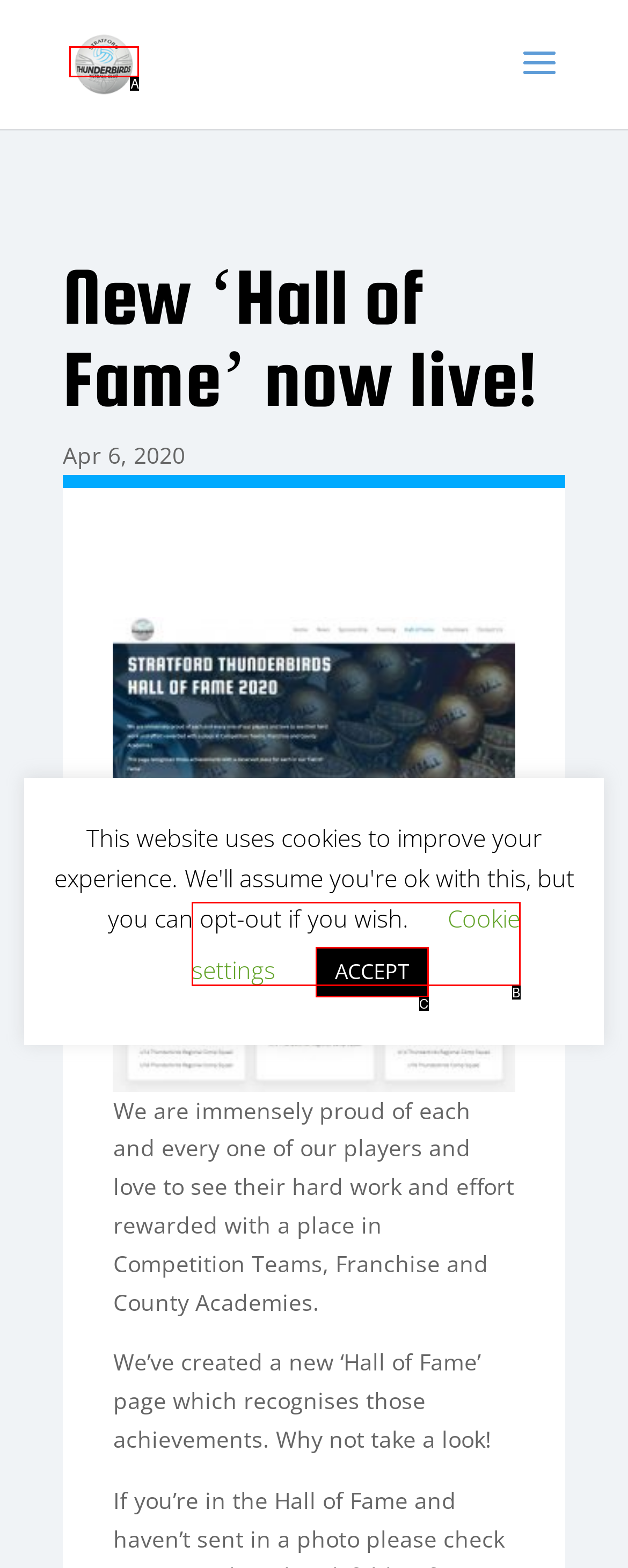Which UI element matches this description: alt="Stratford Thunderbirds Netball Club"?
Reply with the letter of the correct option directly.

A